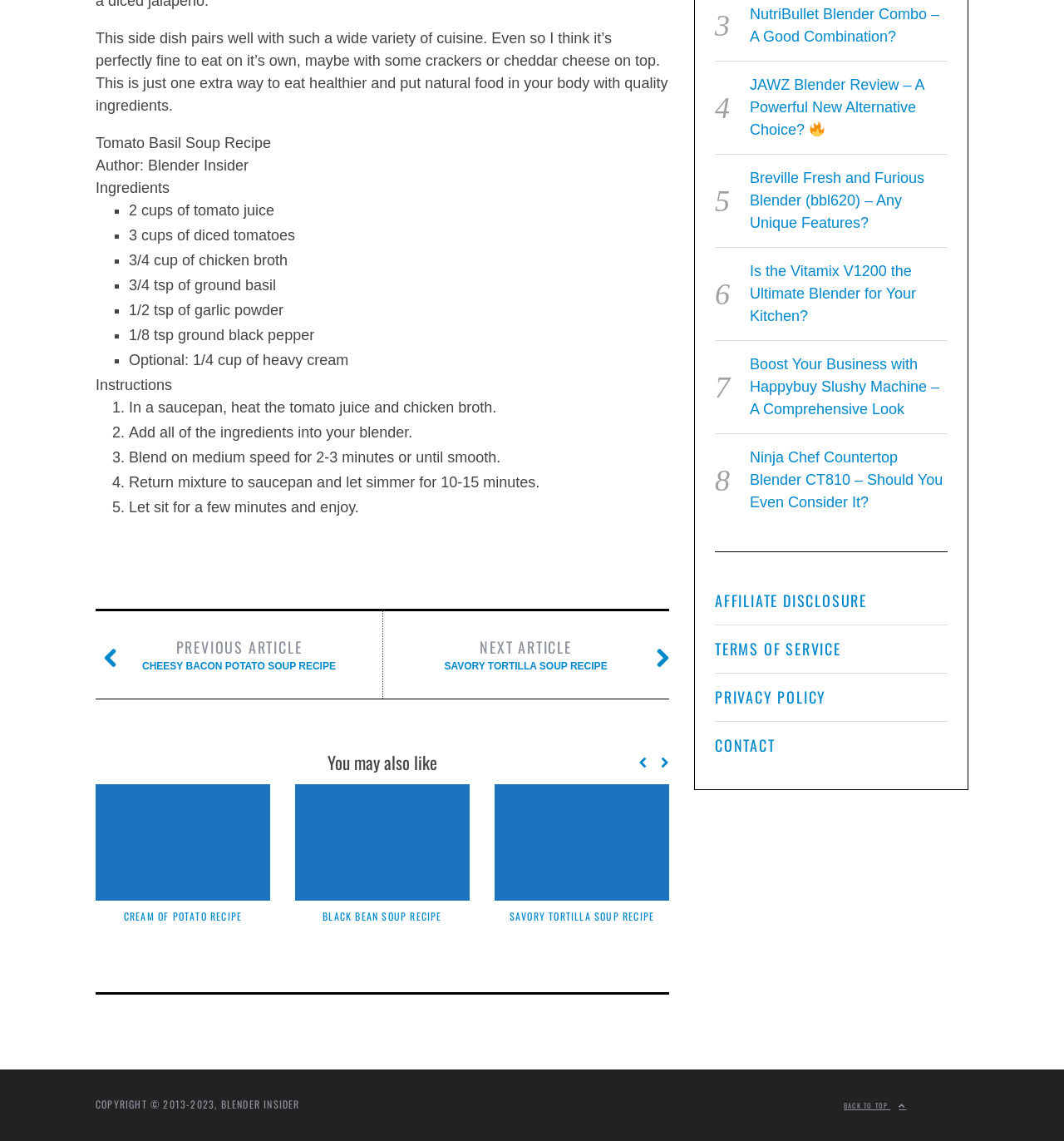Provide the bounding box coordinates of the HTML element described as: "Terms of Service". The bounding box coordinates should be four float numbers between 0 and 1, i.e., [left, top, right, bottom].

[0.672, 0.547, 0.891, 0.59]